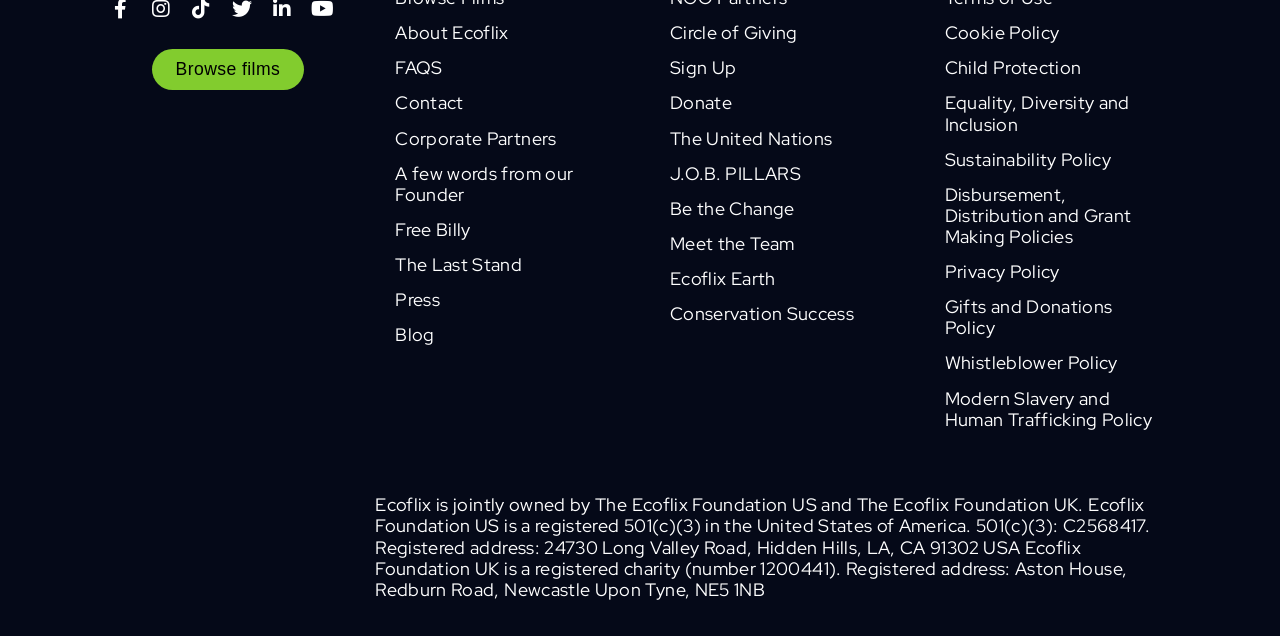Provide a one-word or one-phrase answer to the question:
What type of organization is Ecoflix Foundation US?

501(c)(3)